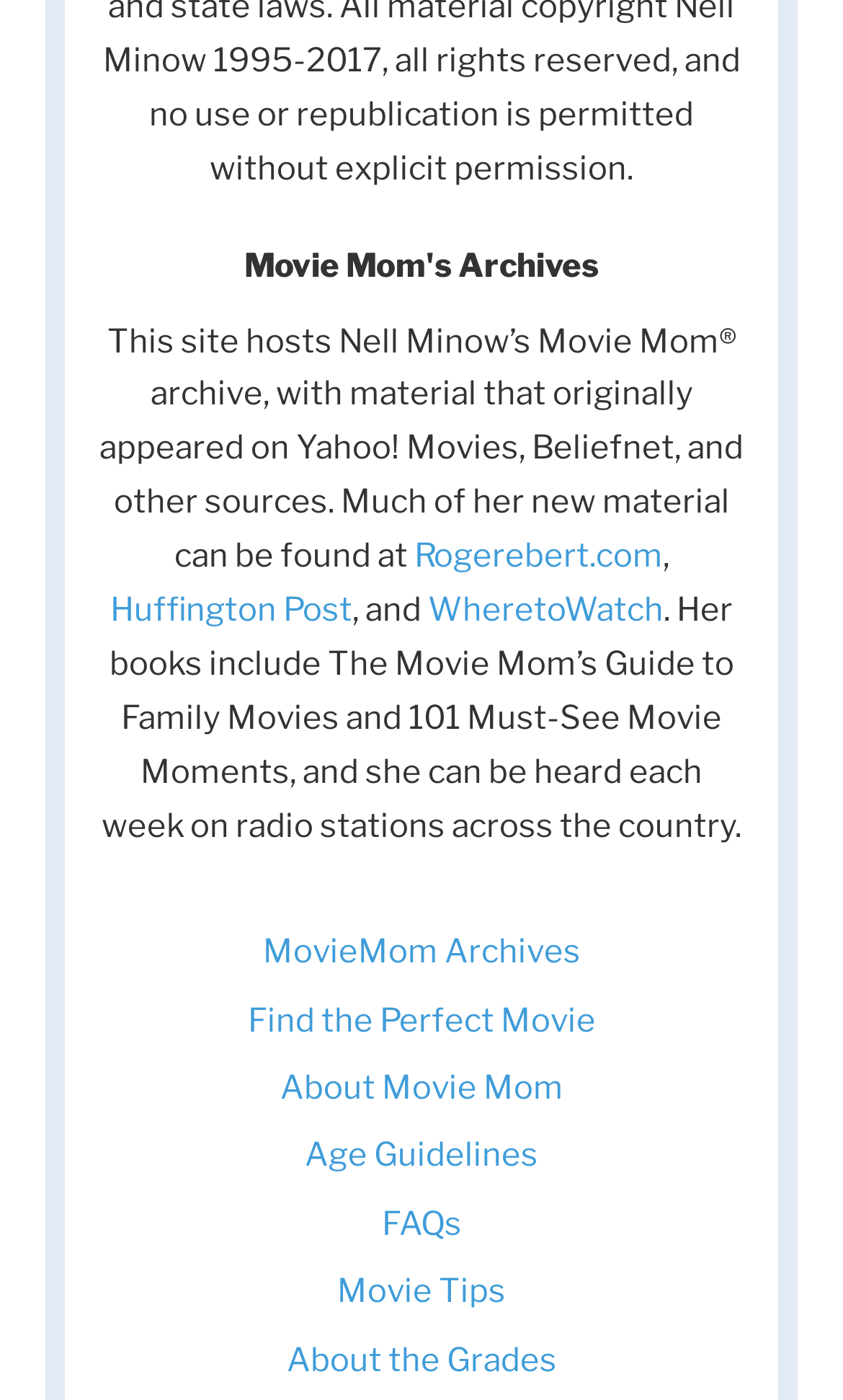Determine the bounding box coordinates in the format (top-left x, top-left y, bottom-right x, bottom-right y). Ensure all values are floating point numbers between 0 and 1. Identify the bounding box of the UI element described by: About the Grades

[0.34, 0.957, 0.66, 0.985]